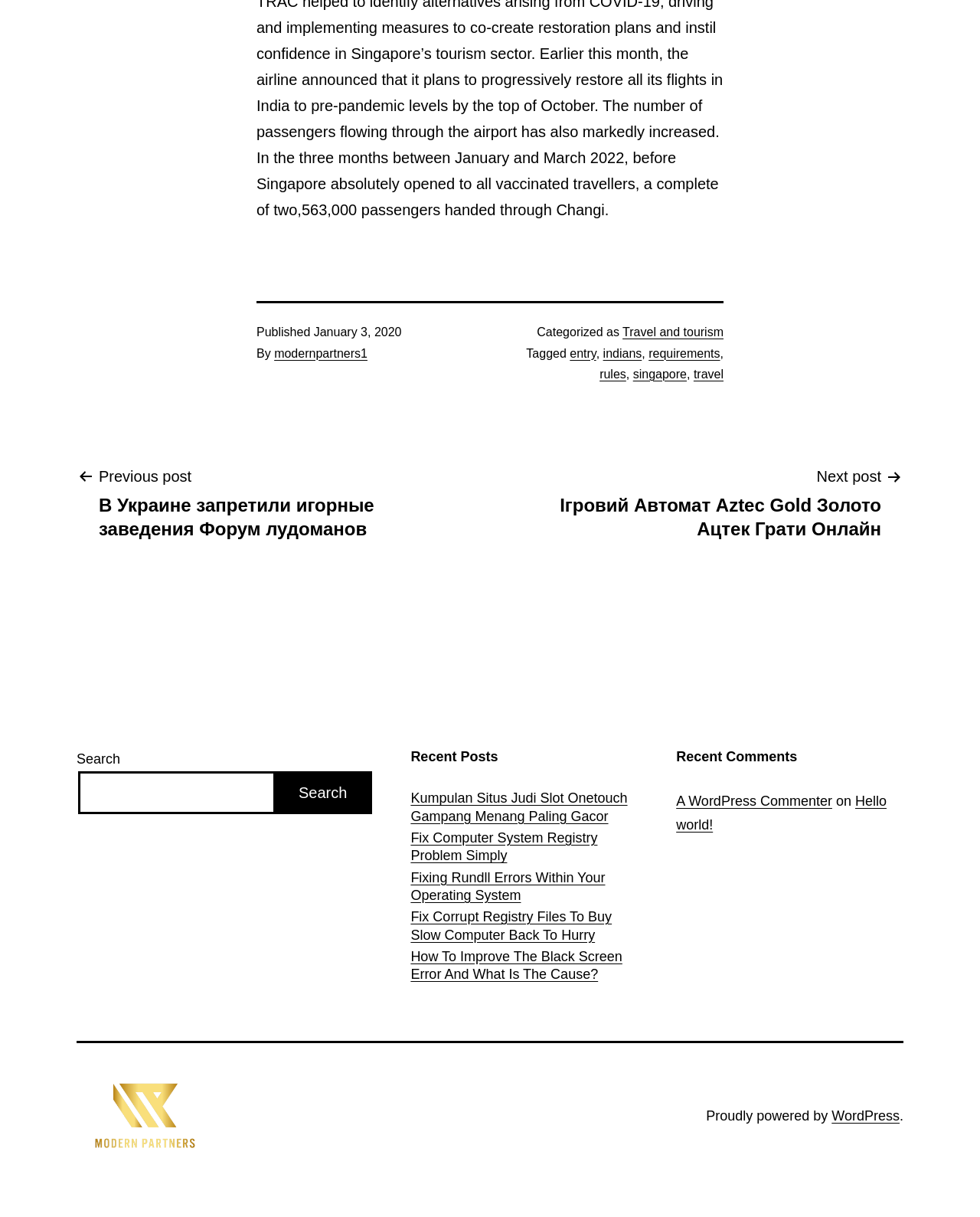Respond to the following question using a concise word or phrase: 
What is the category of the post?

Travel and tourism